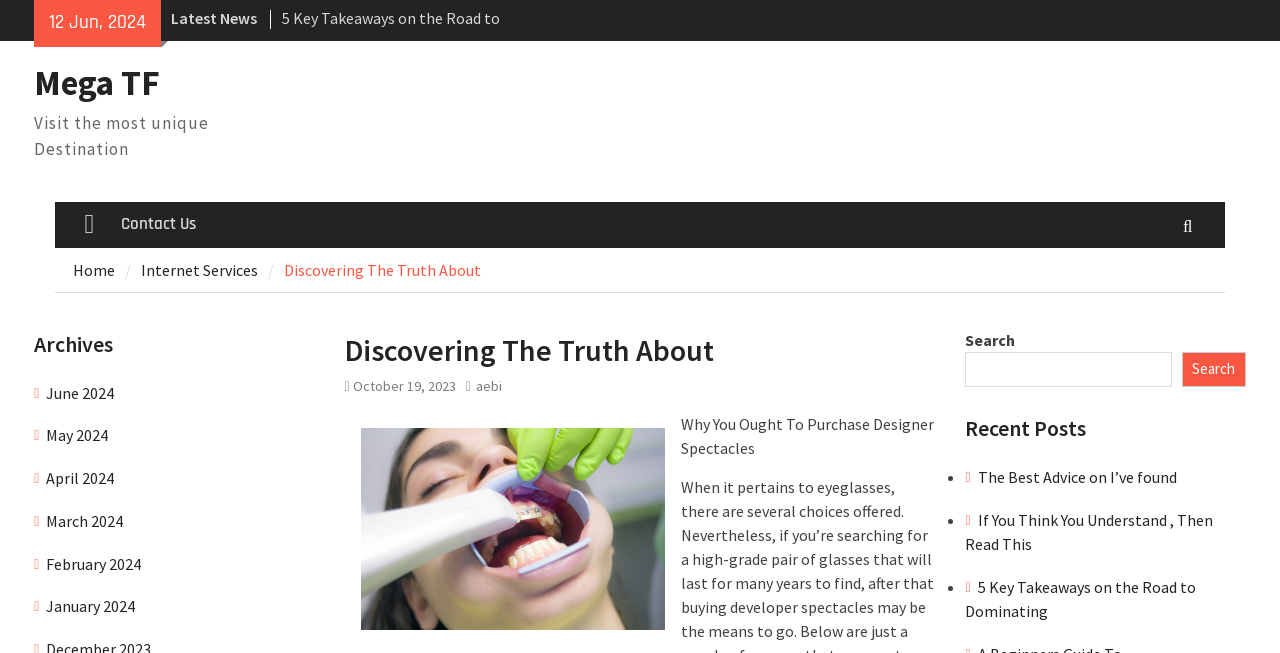Show the bounding box coordinates of the region that should be clicked to follow the instruction: "Go to 'Home'."

[0.057, 0.397, 0.089, 0.428]